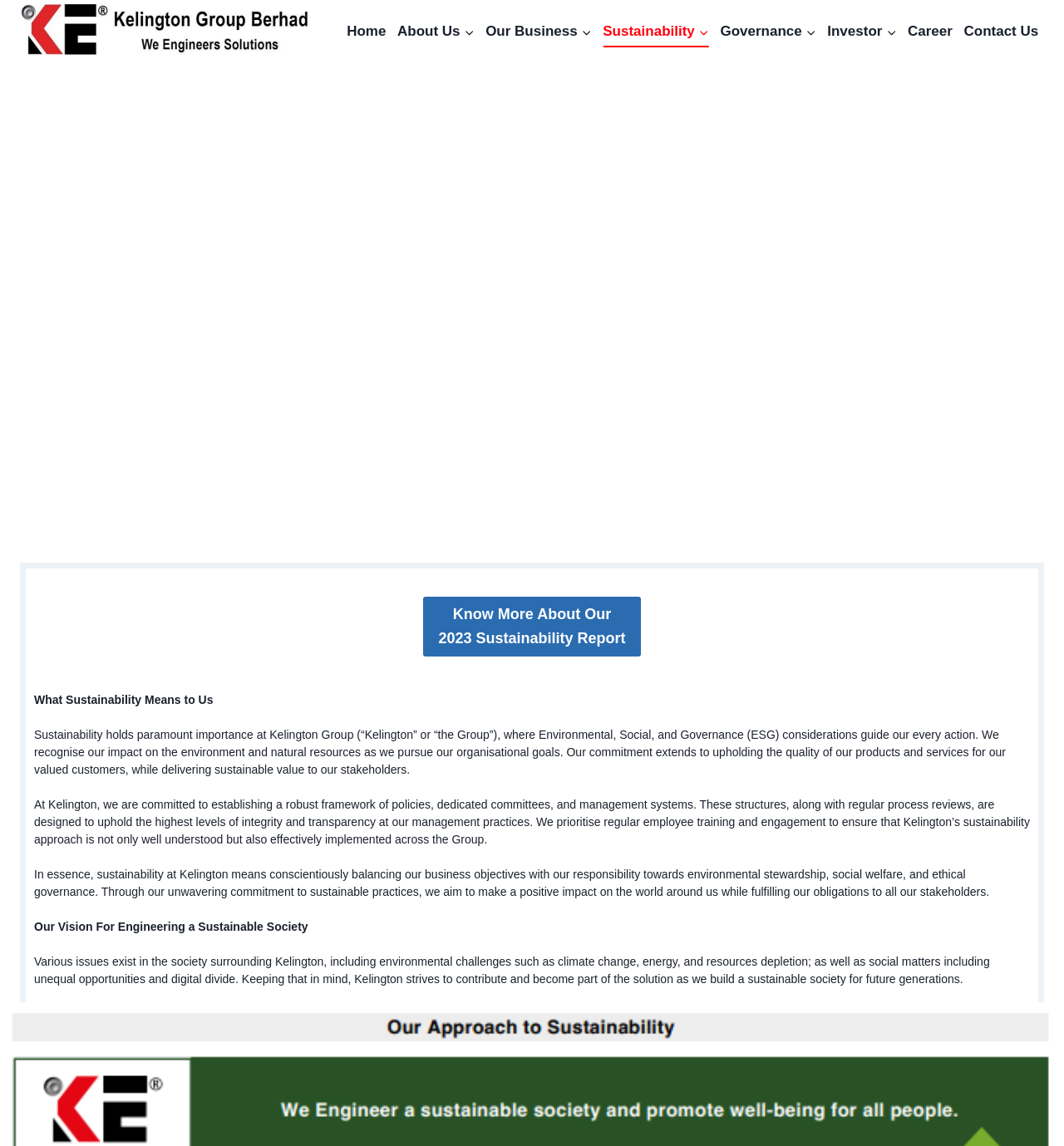Describe all visible elements and their arrangement on the webpage.

The webpage is focused on the topic of sustainability, with a prominent heading that reads "We Engineer a sustainable society and promote well-being for all people" located near the top left of the page. 

Below this heading, there are four links arranged vertically, labeled "Care For Environment", "Care For Society", "Care For Employees", and "Care For Business", which are positioned near the top center of the page.

To the right of these links, there is a primary navigation menu that spans across the top of the page, containing links to various sections such as "Home", "About Us", "Our Business", "Sustainability", "Governance", "Investor", "Career", and "Contact Us". Each of these links has a corresponding button for a child menu.

Further down the page, there is a link that reads "Know More About Our 2023 Sustainability Report" located near the middle left of the page.

The main content of the page is a lengthy passage that discusses the importance of sustainability at Kelington Group, including their commitment to environmental stewardship, social welfare, and ethical governance. This passage is divided into several paragraphs, with headings that include "What Sustainability Means to Us" and "Our Vision For Engineering a Sustainable Society". The text is positioned near the bottom center of the page.

There are no images on the page.